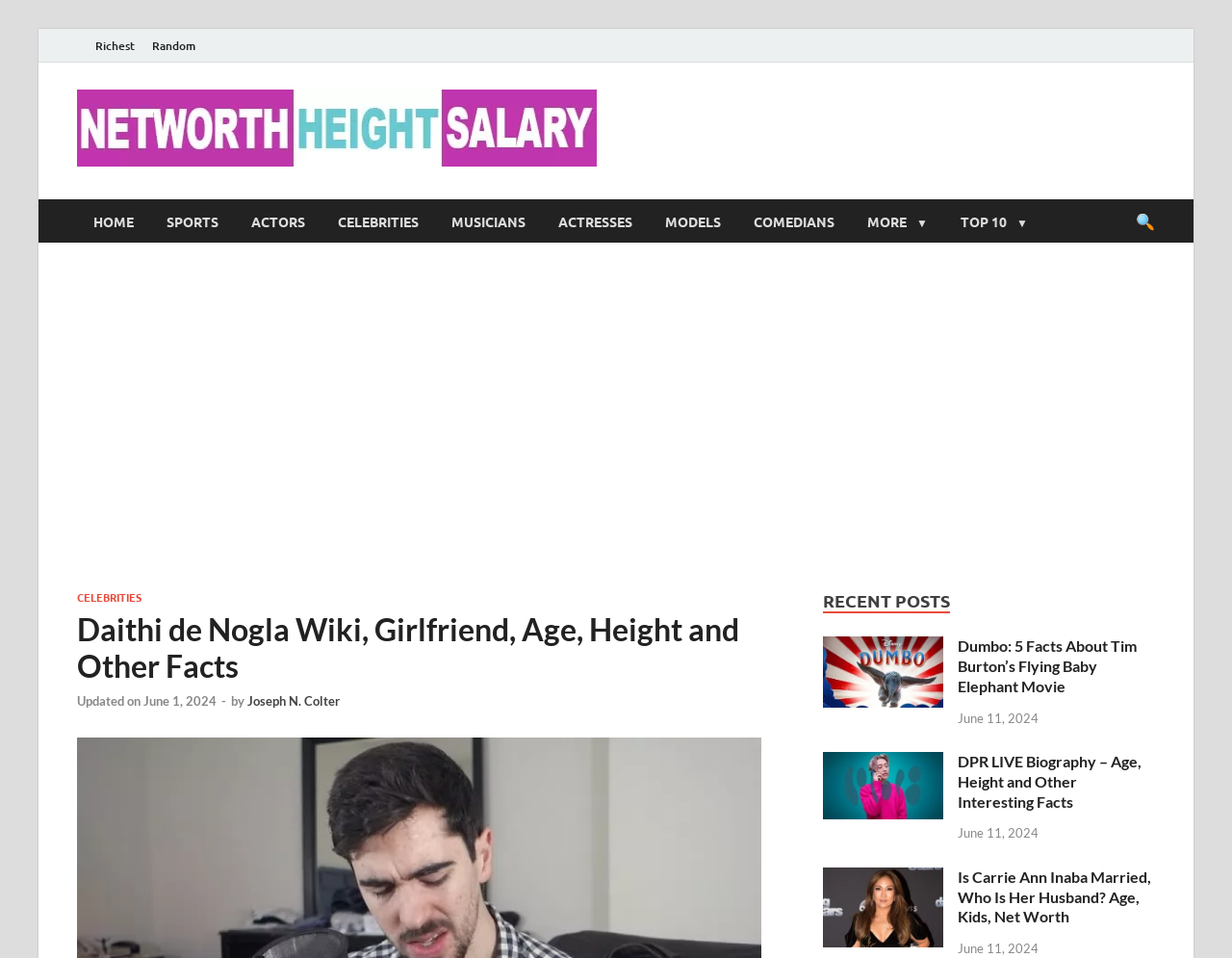Please determine the bounding box coordinates of the element to click in order to execute the following instruction: "Visit the 'HOME' page". The coordinates should be four float numbers between 0 and 1, specified as [left, top, right, bottom].

[0.062, 0.208, 0.122, 0.253]